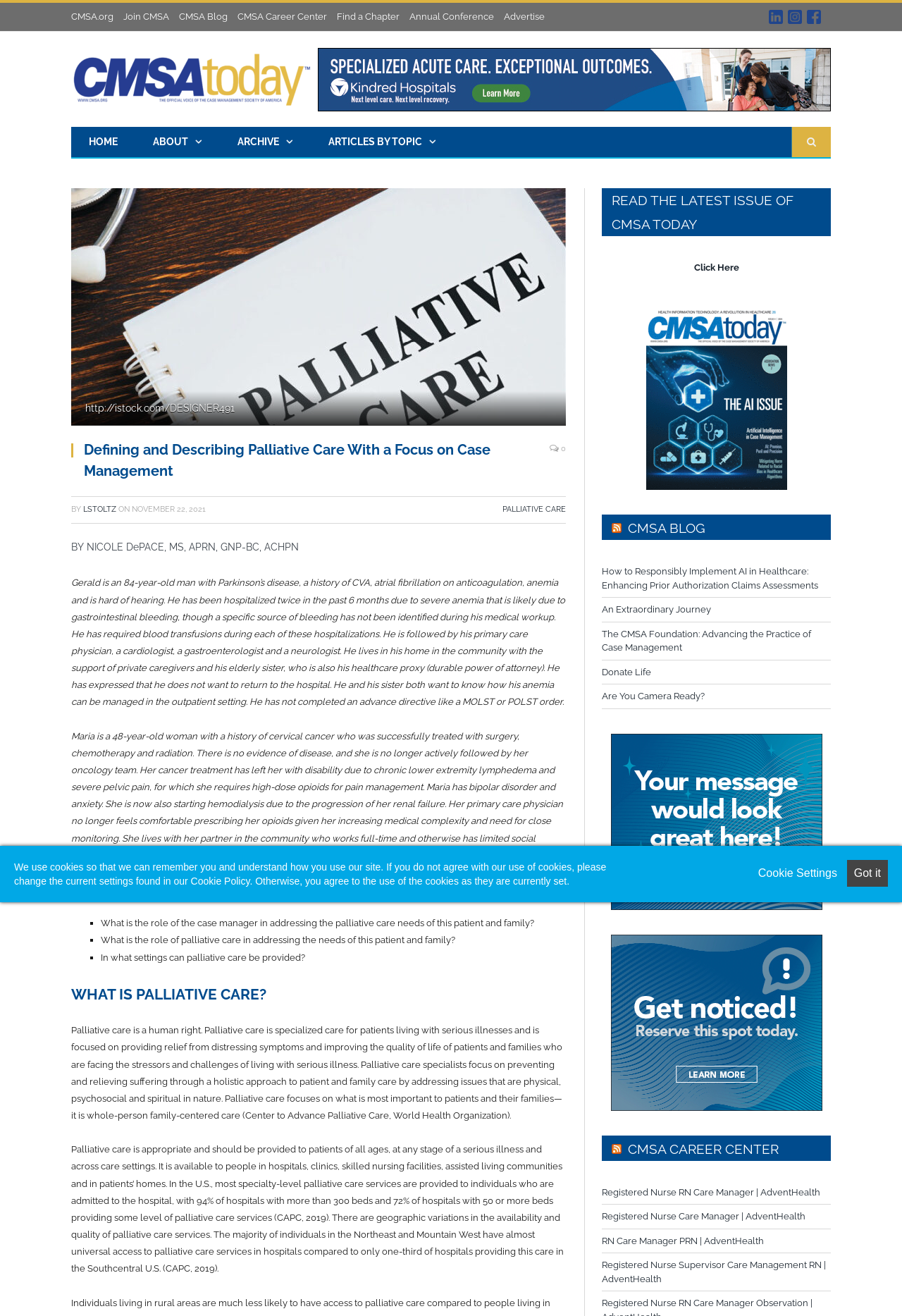Give a detailed overview of the webpage's appearance and contents.

This webpage is about the Case Management Society of America (CMSA) and focuses on palliative care with a case management approach. At the top of the page, there is a navigation menu with links to various sections, including "HOME", "ABOUT", "ARCHIVE", "ARTICLES BY TOPIC", and more. Below the navigation menu, there is a header section with a logo and a title "Defining and Describing Palliative Care With a Focus on Case Management".

The main content of the page is divided into several sections. The first section introduces two case examples, one about an 84-year-old man with Parkinson's disease and another about a 48-year-old woman with a history of cervical cancer. These cases are followed by a series of questions related to palliative care and case management.

The next section defines palliative care as a human right and explains its focus on providing relief from distressing symptoms and improving the quality of life of patients and families. It also discusses the availability and quality of palliative care services in different settings, including hospitals, clinics, and patients' homes.

On the right side of the page, there are several sections, including "READ THE LATEST ISSUE OF CMSA TODAY", "RSS CMSA BLOG", and "RSS CMSA CAREER CENTER". These sections provide links to recent articles, blog posts, and job listings related to case management and palliative care.

Throughout the page, there are several advertisements and promotional sections, including a call to action to donate to the CMSA Foundation and a section highlighting the importance of responsible AI implementation in healthcare.

At the bottom of the page, there is a cookie policy notification with buttons to adjust cookie settings or agree to the current settings.